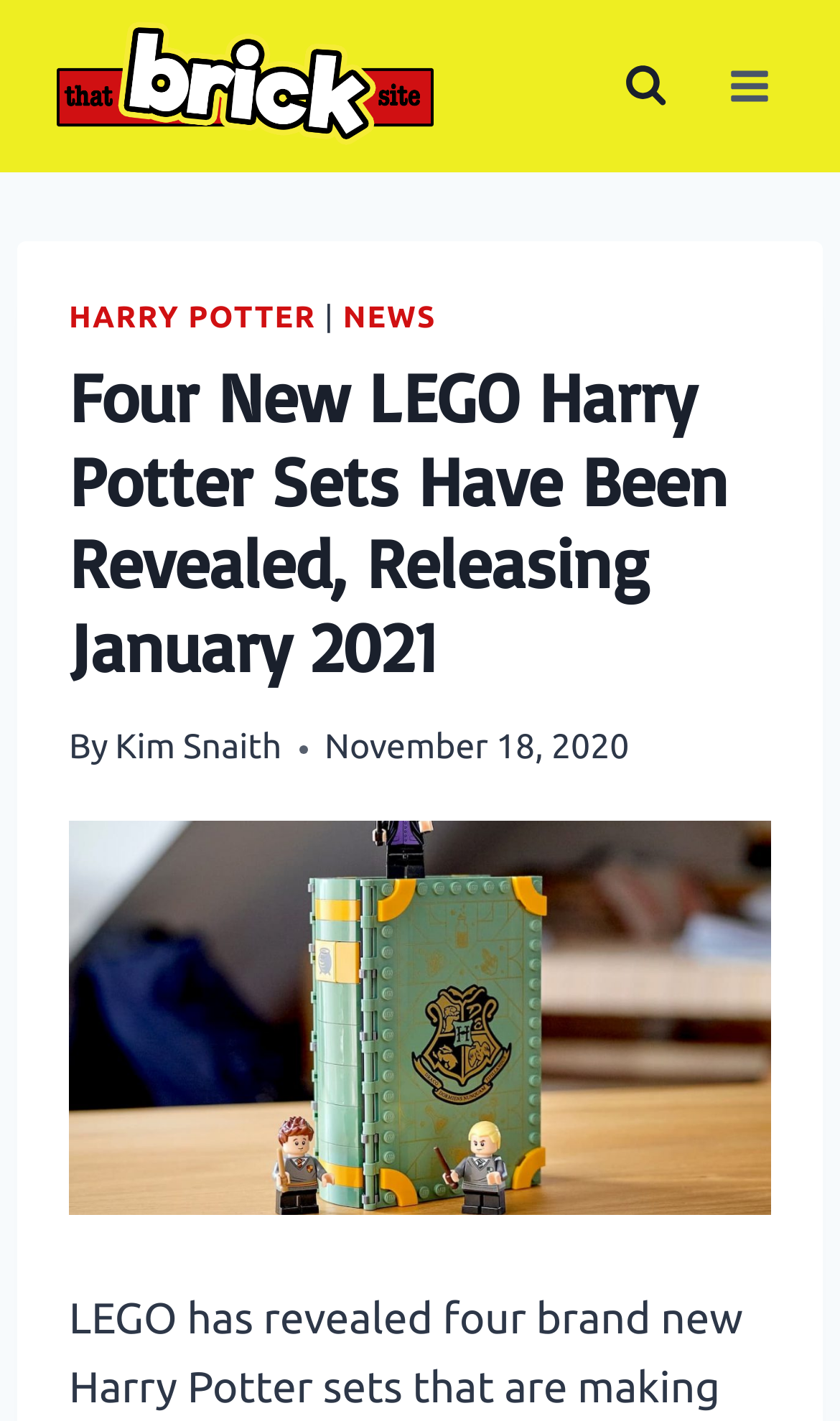What is the author of the article?
Please give a detailed answer to the question using the information shown in the image.

The author's name is mentioned below the main heading, and it is a link with the text 'Kim Snaith'.